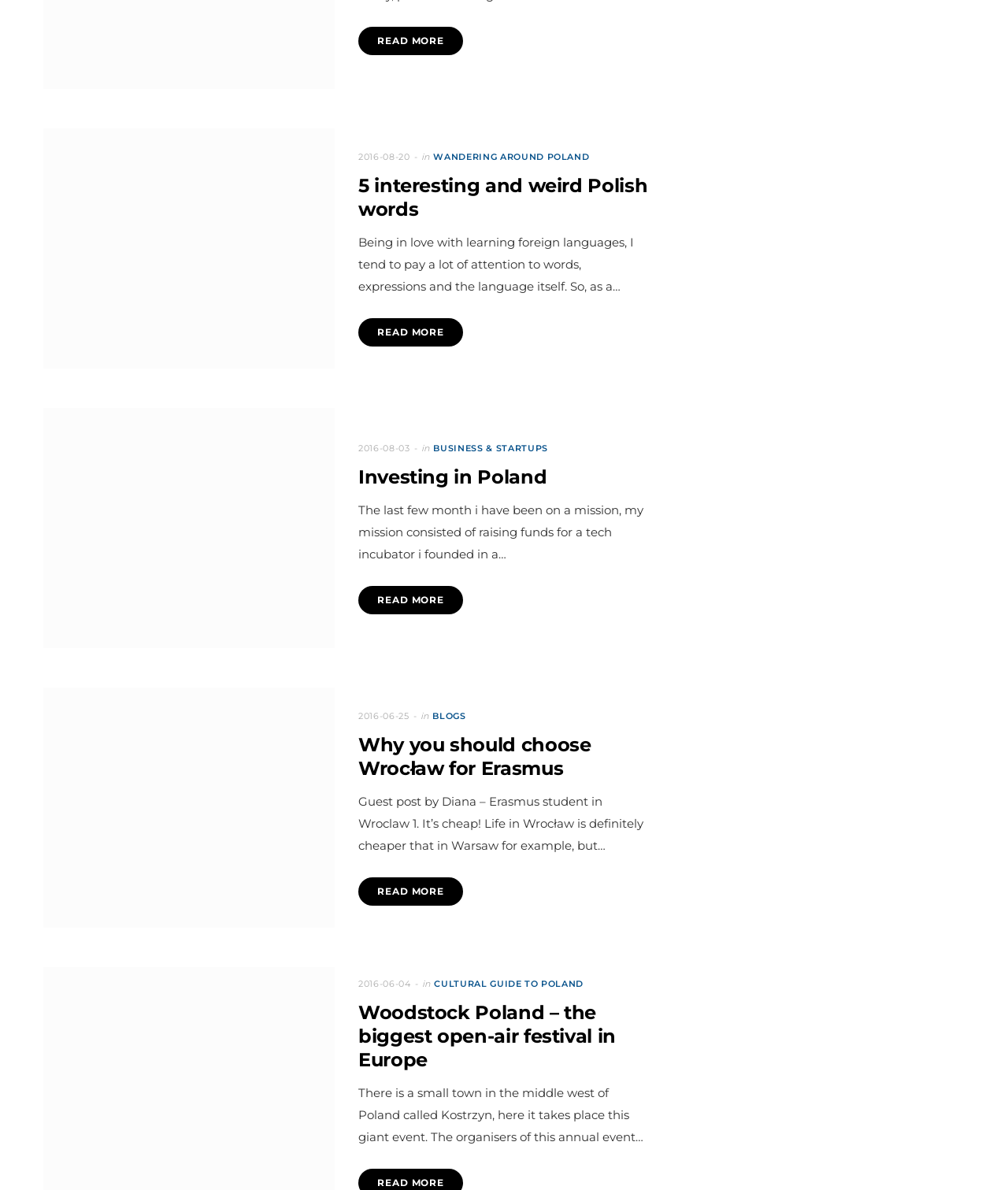Determine the bounding box coordinates of the clickable element to complete this instruction: "Read more about Woodstock Poland – the biggest open-air festival in Europe". Provide the coordinates in the format of four float numbers between 0 and 1, [left, top, right, bottom].

[0.355, 0.841, 0.611, 0.9]